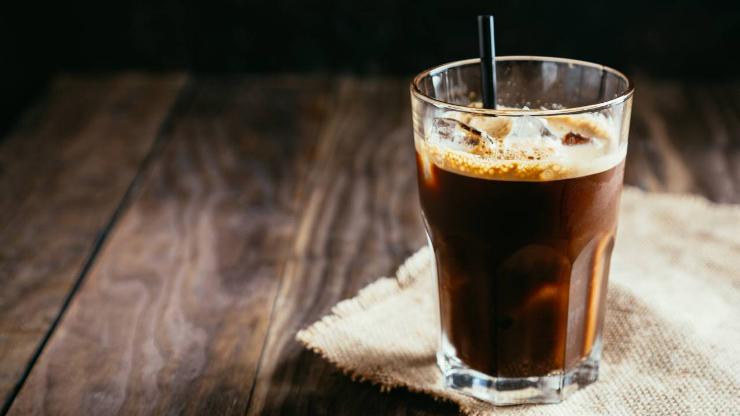Create a detailed narrative for the image.

This image showcases a refreshing glass of iced coffee, perfectly suited for a warm day. The beverage is served in a clear, textured glass filled with dark, rich coffee over ice, topped with a frothy layer. A black straw is nestled inside, inviting sips from the chilled drink. The glass is placed on a rustic wooden surface, complemented by a natural burlap cloth beneath, enhancing the organic feel of the scene. This visual represents the theme of the article "What is an Iced Coffee?", highlighting its status as a beloved summertime beverage known for its invigorating flavor and smooth texture. The accompanying text discusses the popularity and enjoyment of iced coffee across the globe, setting a vibrant context for this delightful drink.